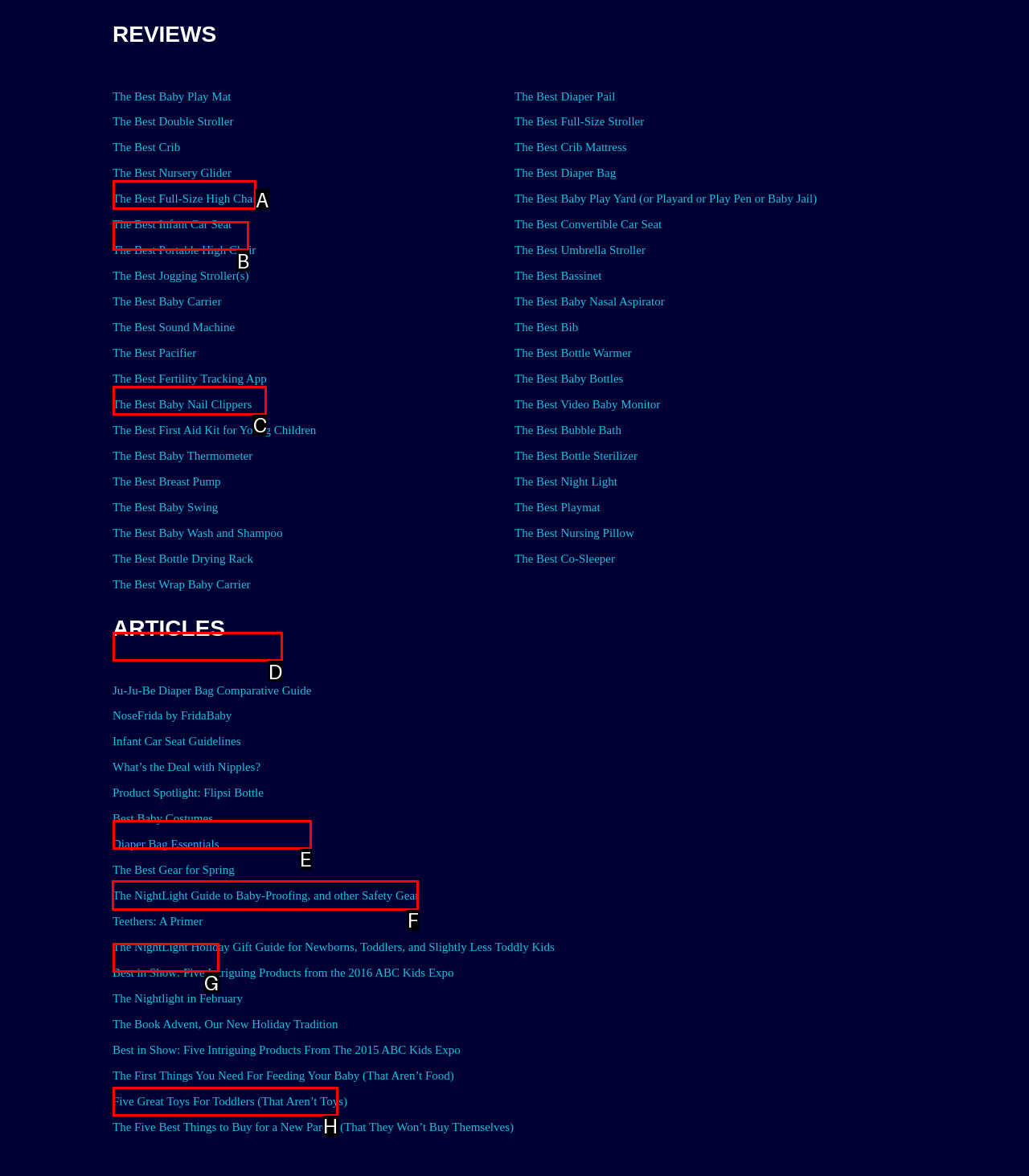Look at the highlighted elements in the screenshot and tell me which letter corresponds to the task: Explore 'The NightLight Guide to Baby-Proofing, and other Safety Gear'.

F